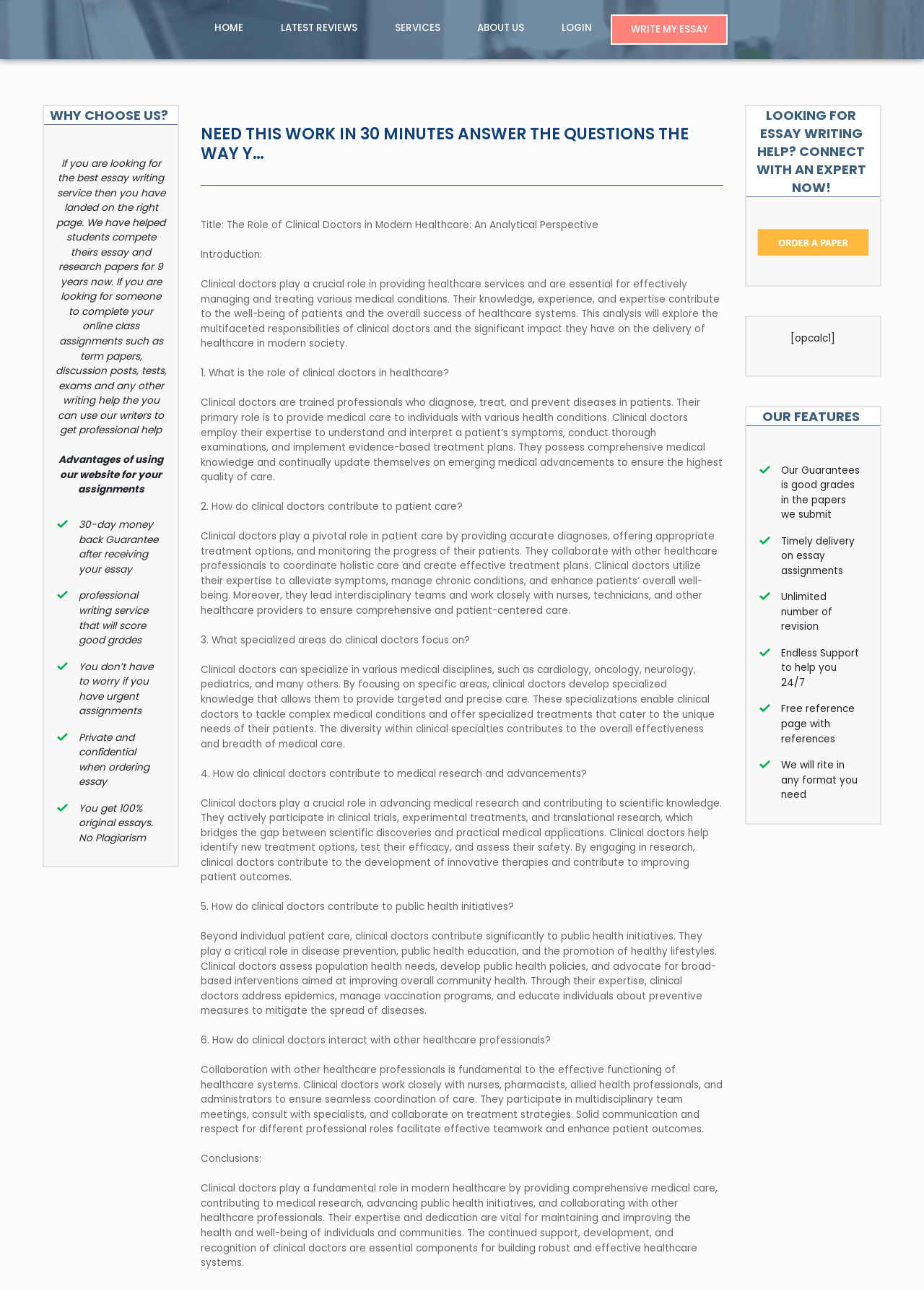How do clinical doctors contribute to public health initiatives?
Respond to the question with a single word or phrase according to the image.

Disease prevention, education, and policy development